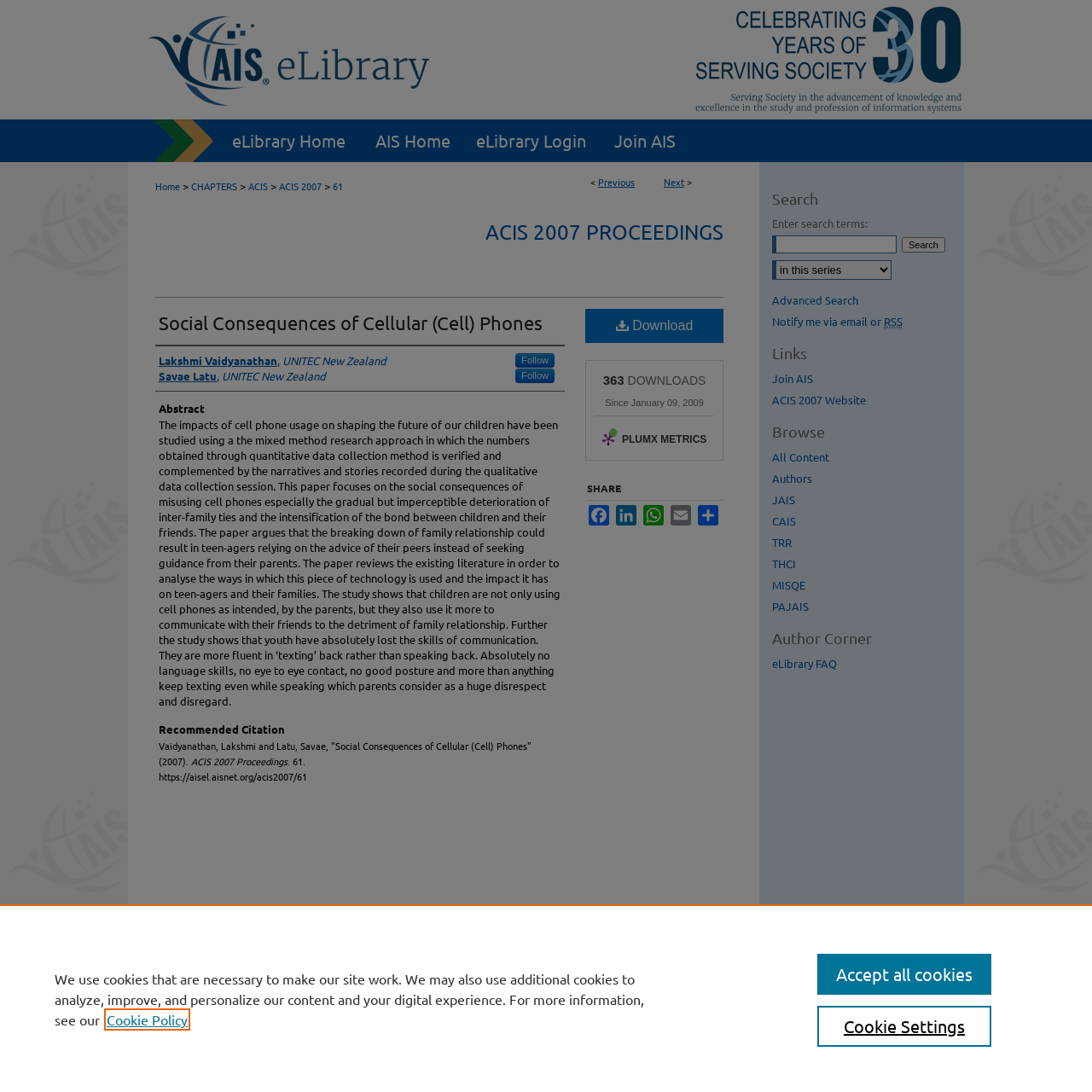What is the name of the conference where the paper was presented?
Please describe in detail the information shown in the image to answer the question.

I found the conference name by looking at the breadcrumb navigation which is located at the top of the main content area. The breadcrumb navigation shows the path 'Home > CHAPTERS > ACIS > ACIS 2007 > 61'.